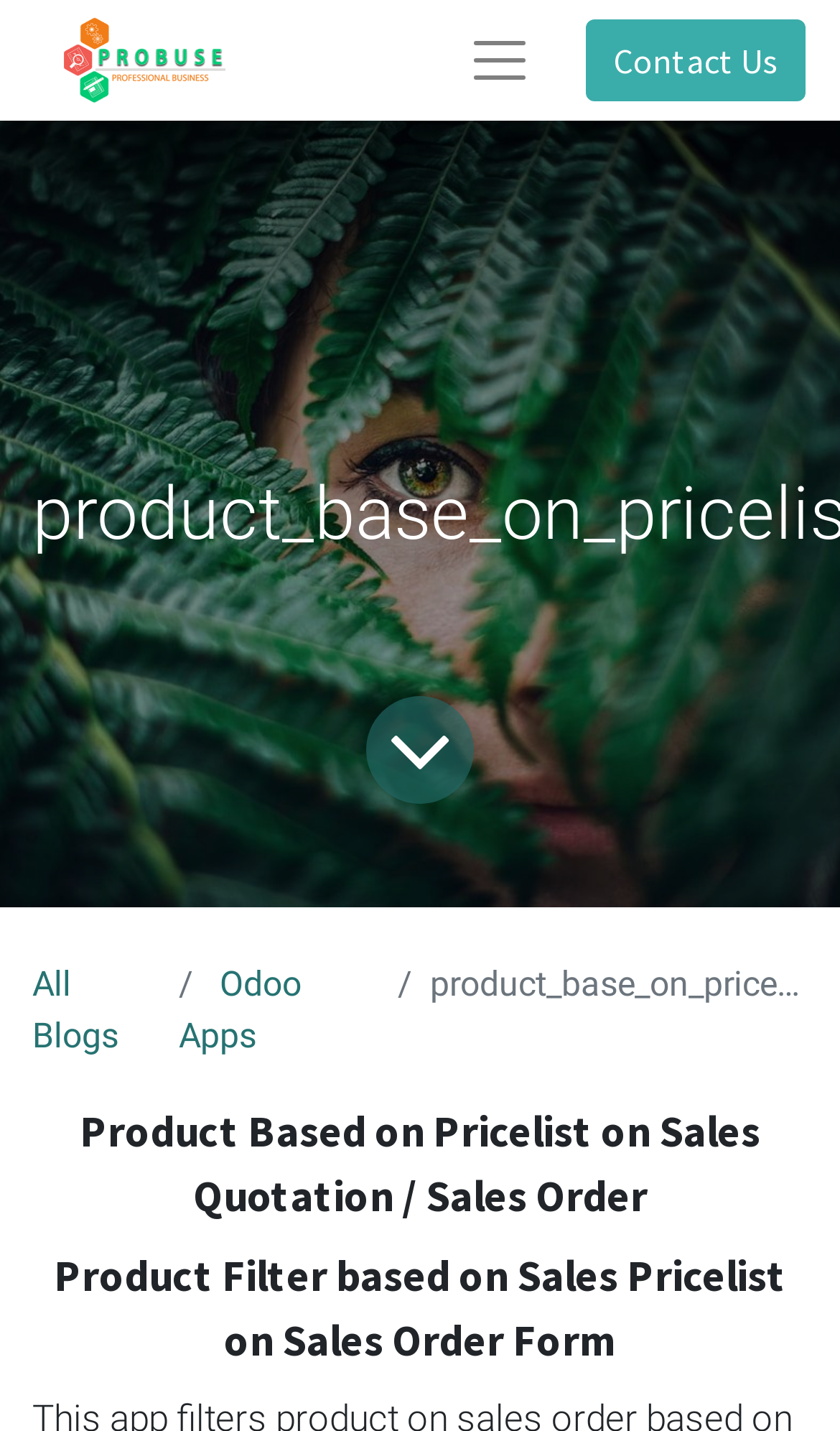What is the topic of the product based on the sales quotation?
Please provide a single word or phrase as your answer based on the screenshot.

Product Filter